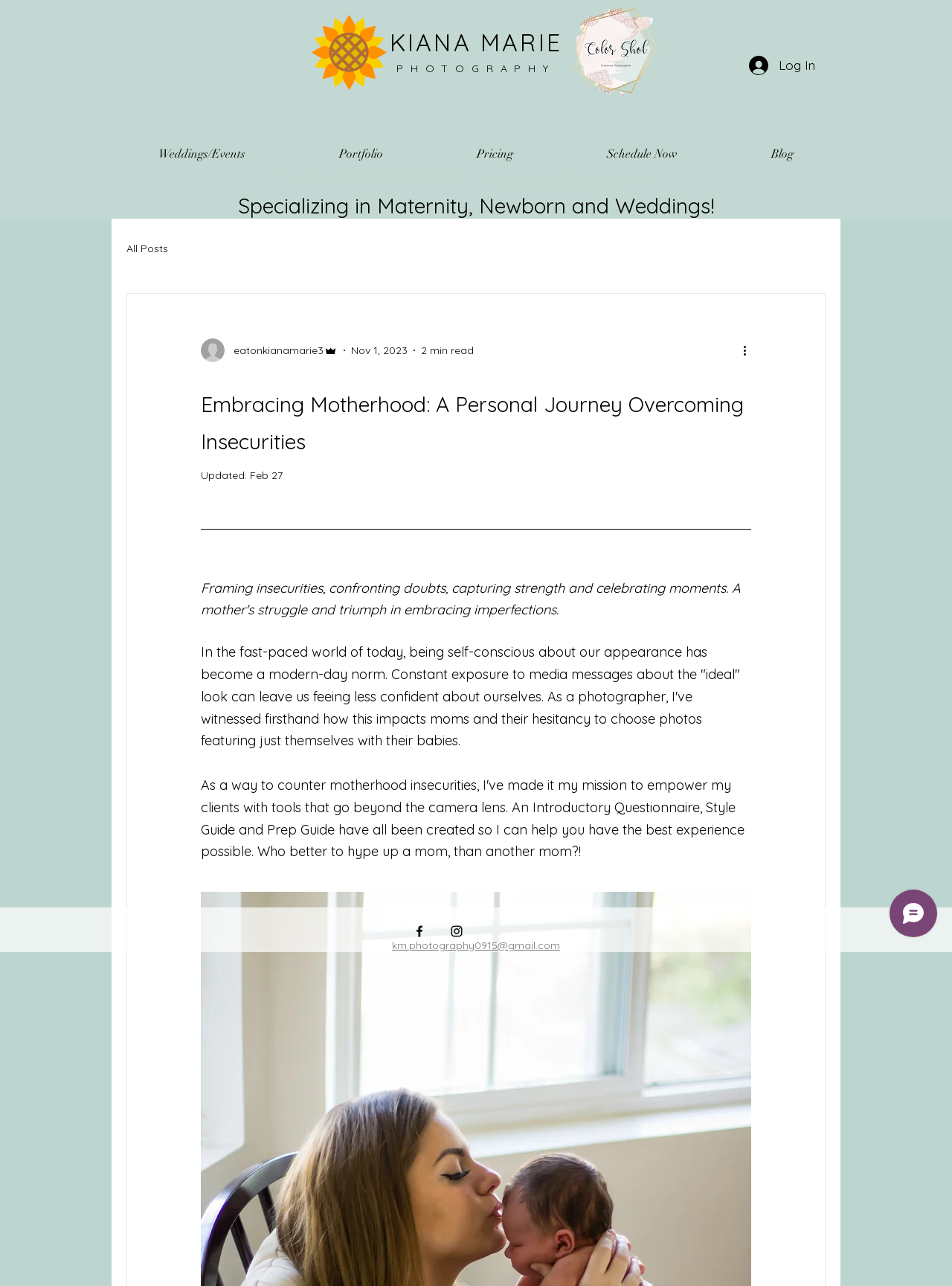What type of photography does the photographer specialize in?
Look at the image and respond with a one-word or short phrase answer.

Maternity, Newborn, and Weddings